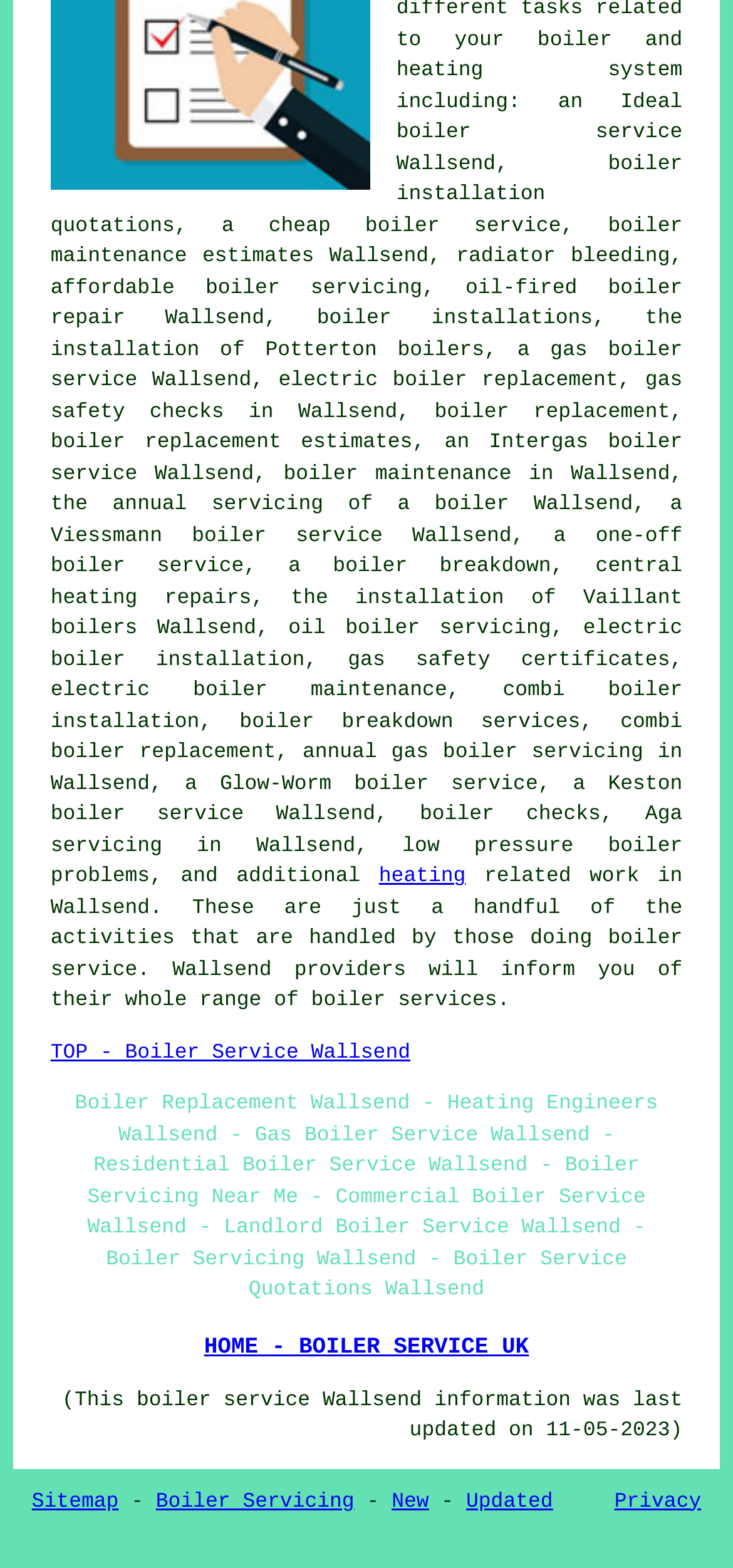Please find the bounding box coordinates for the clickable element needed to perform this instruction: "visit boiler maintenance page".

[0.387, 0.295, 0.698, 0.31]